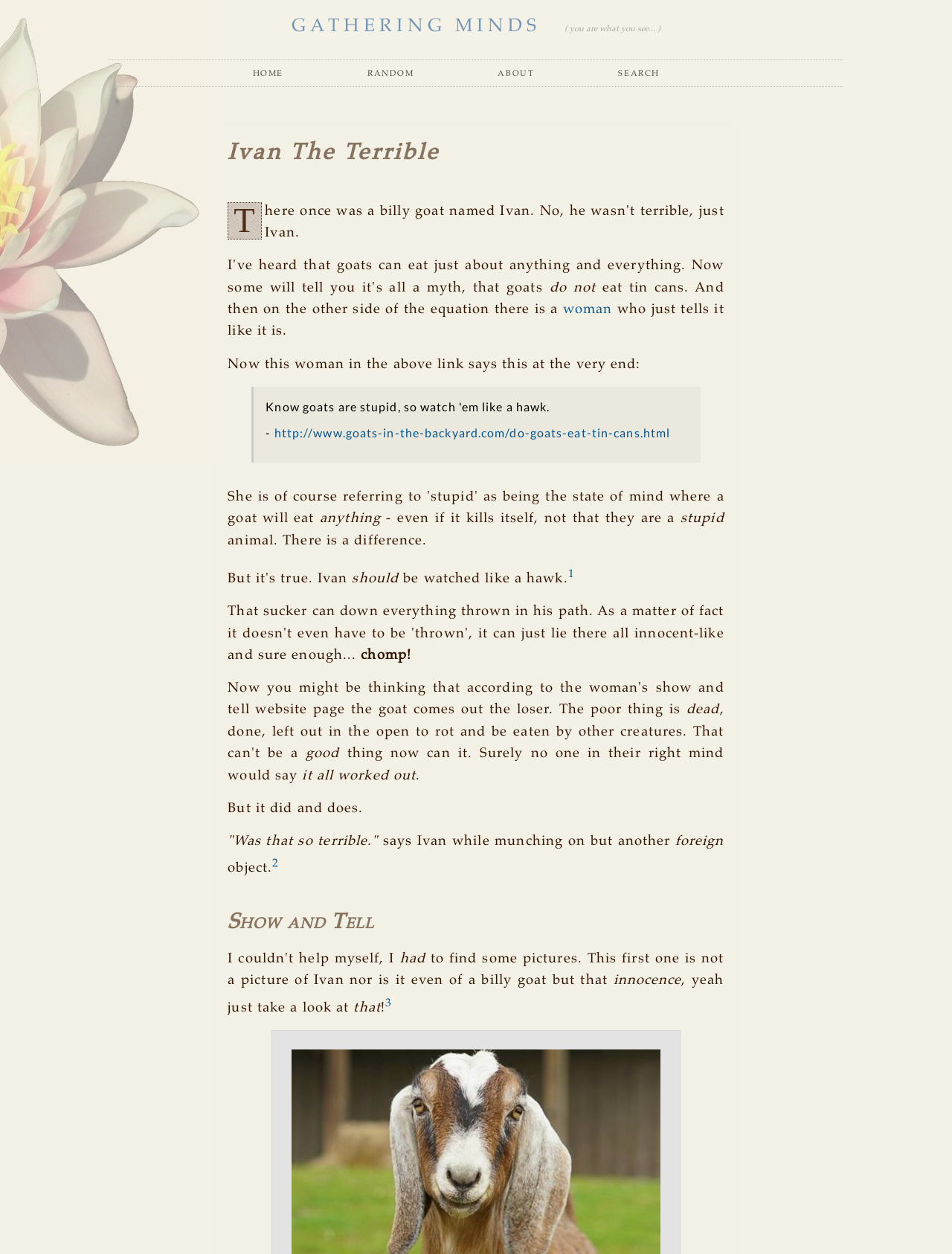Find the bounding box coordinates of the element to click in order to complete the given instruction: "Click on the 'GATHERING MINDS' link."

[0.306, 0.013, 0.568, 0.029]